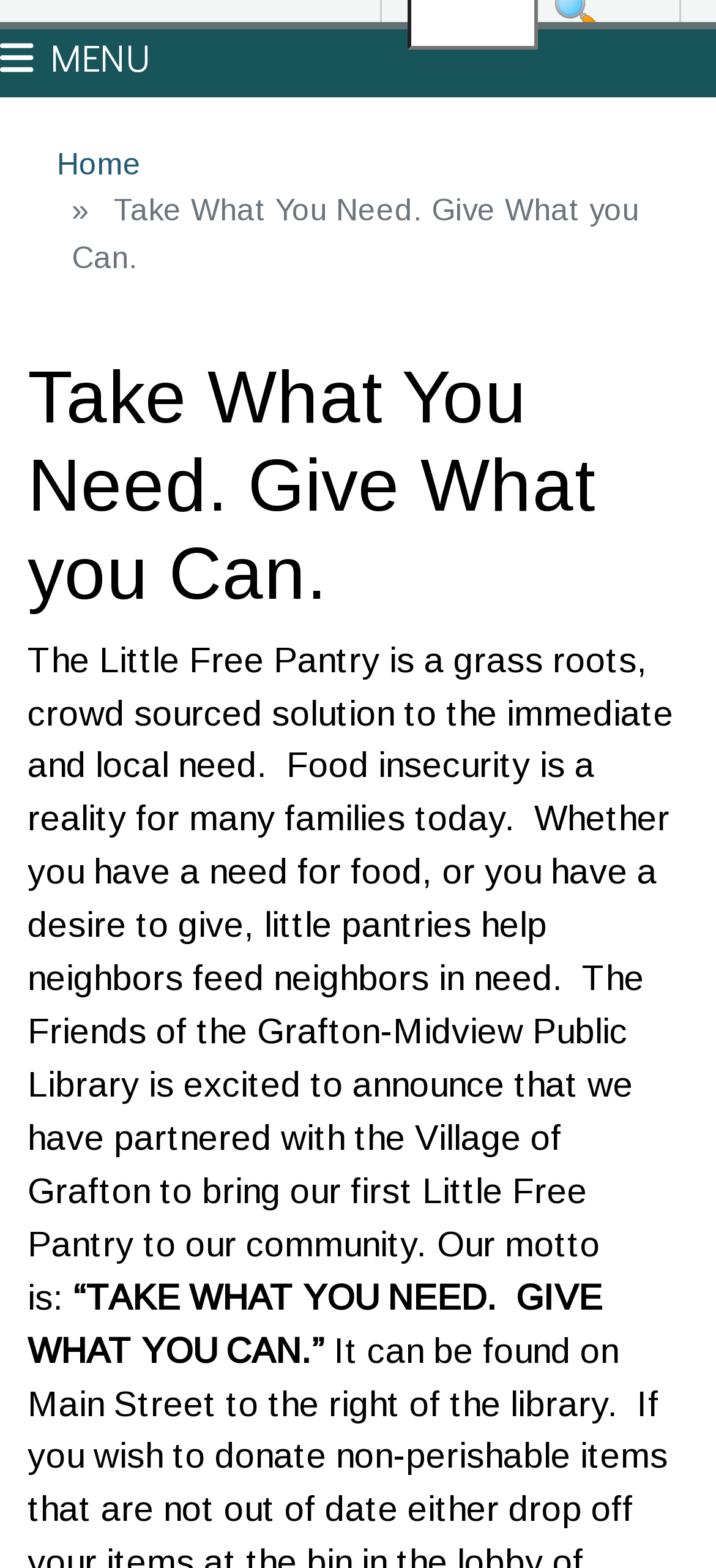Identify and provide the main heading of the webpage.

Take What You Need. Give What you Can.